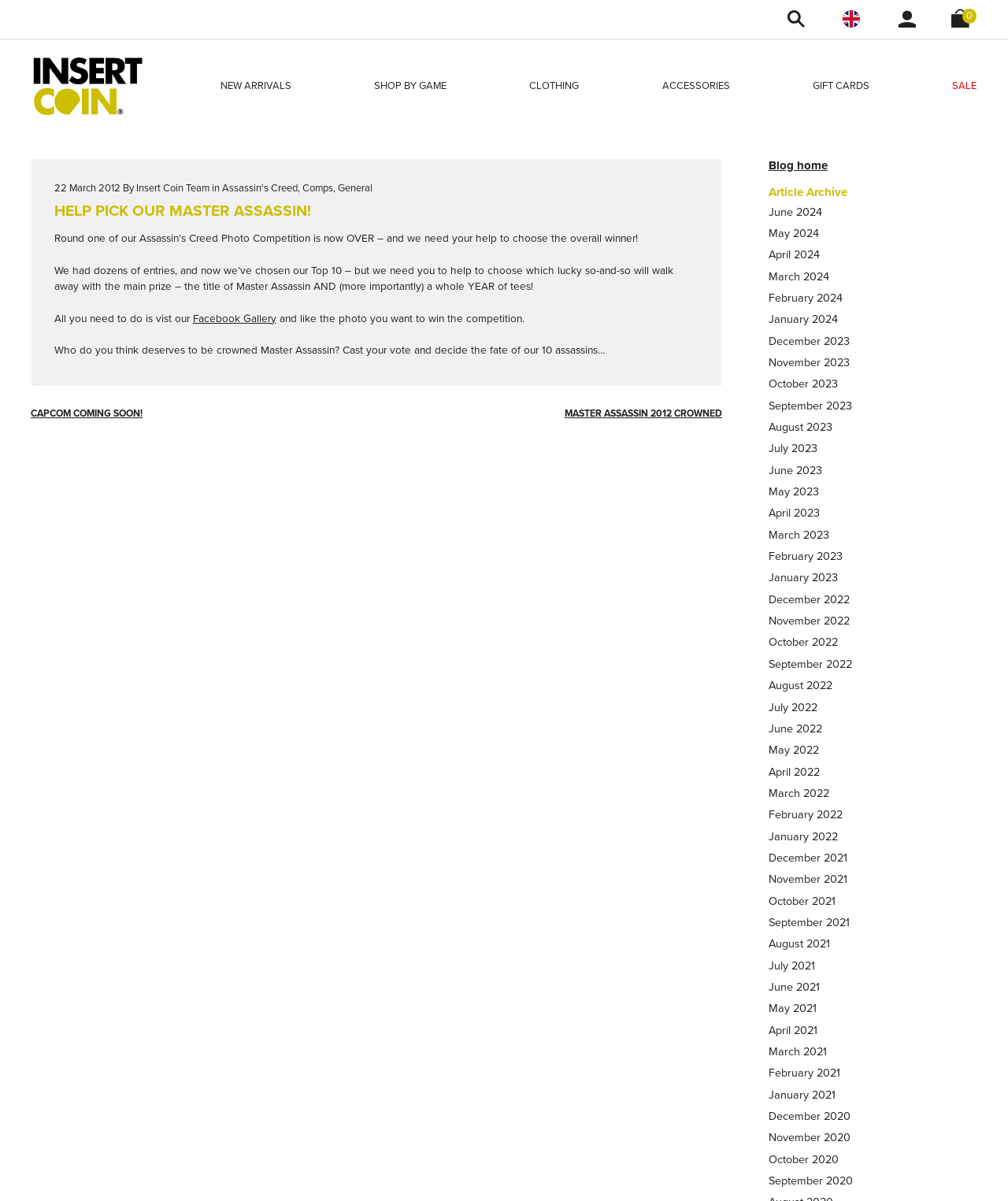Please provide the bounding box coordinates for the element that needs to be clicked to perform the following instruction: "Go to the 'Insert Coin Clothing' homepage". The coordinates should be given as four float numbers between 0 and 1, i.e., [left, top, right, bottom].

[0.031, 0.047, 0.144, 0.097]